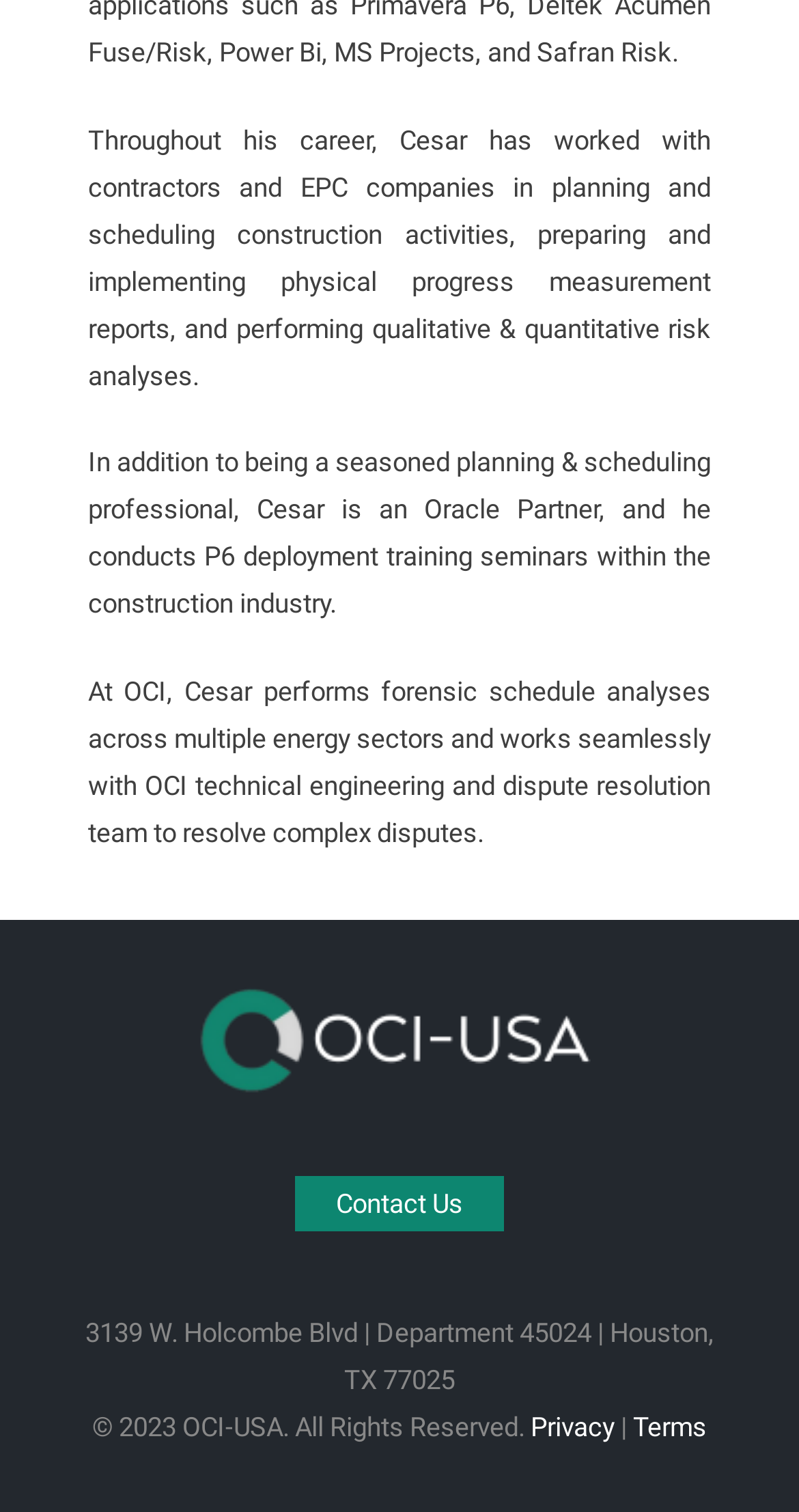What is the address of OCI-USA?
Based on the image, give a concise answer in the form of a single word or short phrase.

3139 W. Holcombe Blvd, Houston, TX 77025